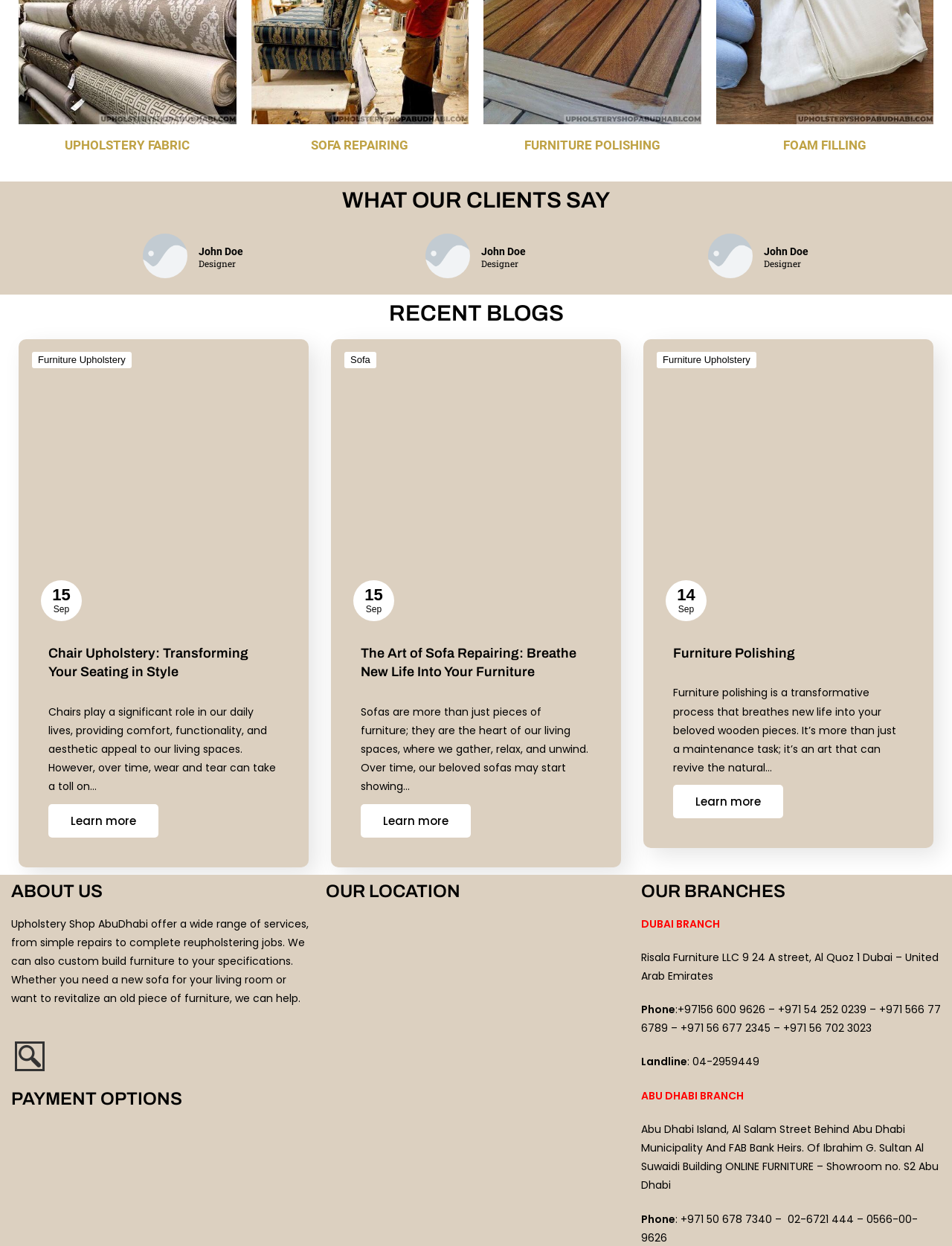Use the details in the image to answer the question thoroughly: 
Where is the Abu Dhabi branch of Upholstery Shop located?

According to the 'OUR LOCATION' section, the Abu Dhabi branch of Upholstery Shop is located on Al Salam Street, Behind Abu Dhabi Municipality And FAB Bank, in the Heirs. Of Ibrahim G. Sultan Al Suwaidi Building.